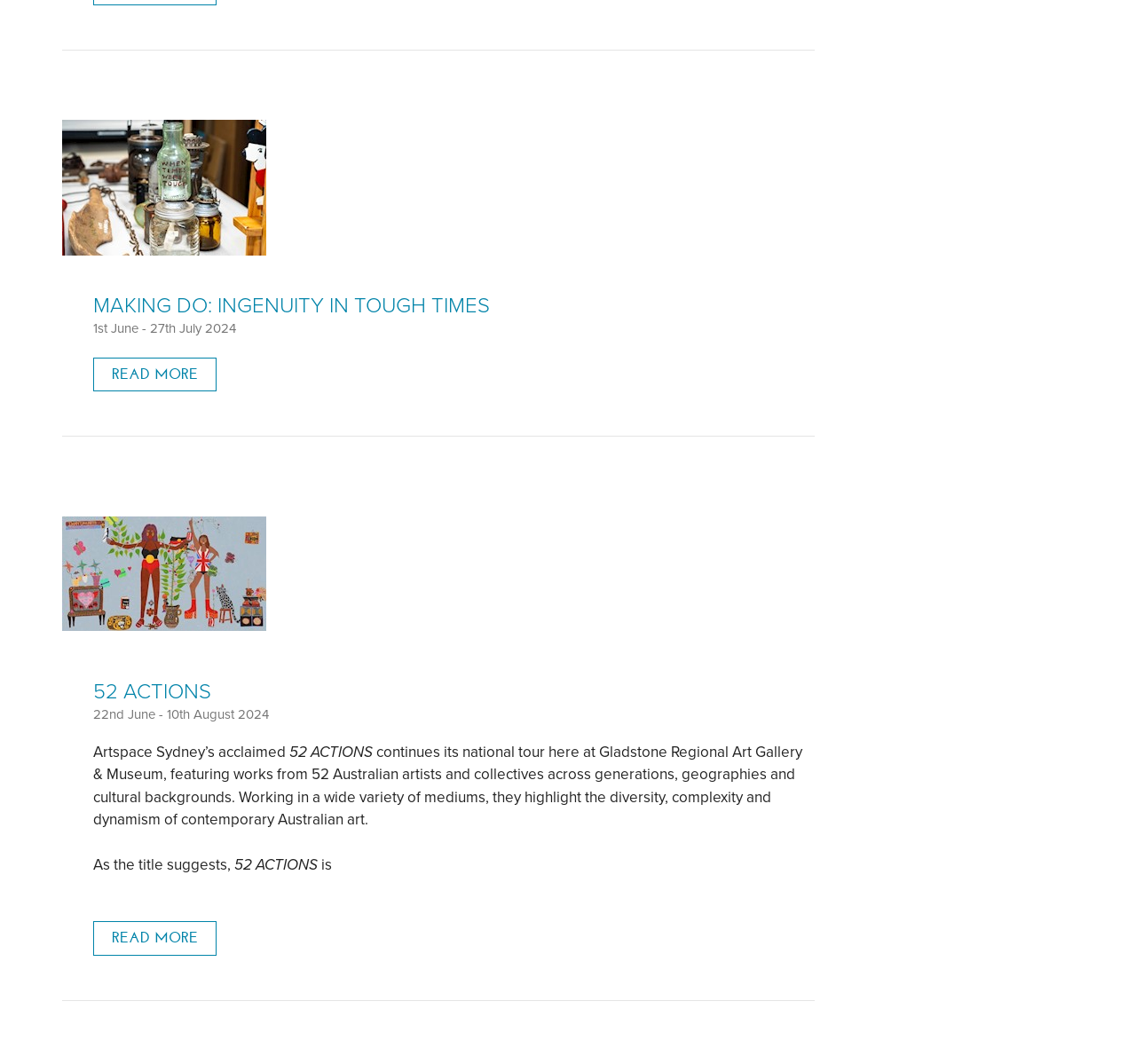Please identify the bounding box coordinates of the element I need to click to follow this instruction: "View recent comments".

None